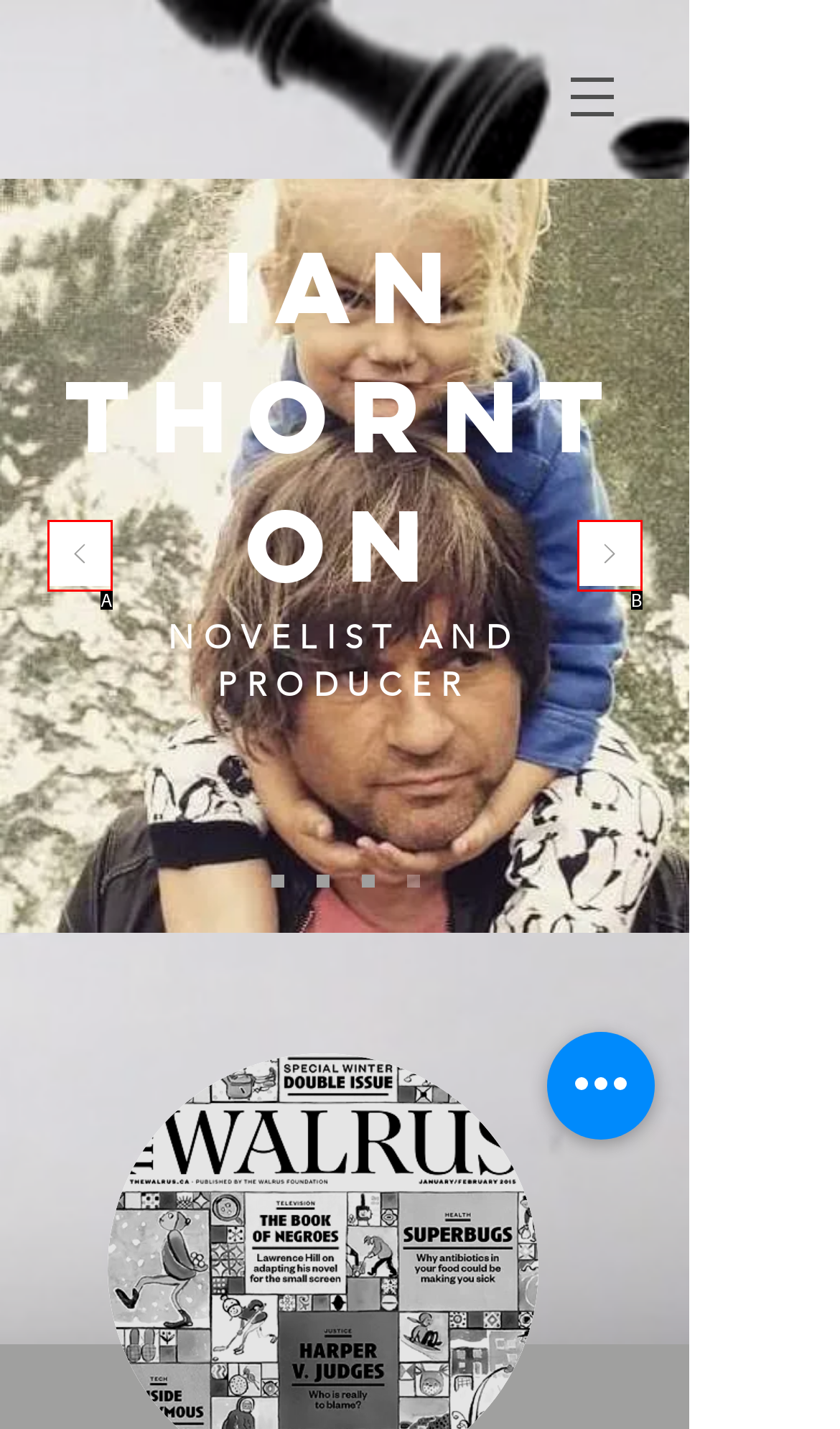Based on the element description: parent_node: IAN THORNTON aria-label="Previous", choose the best matching option. Provide the letter of the option directly.

A